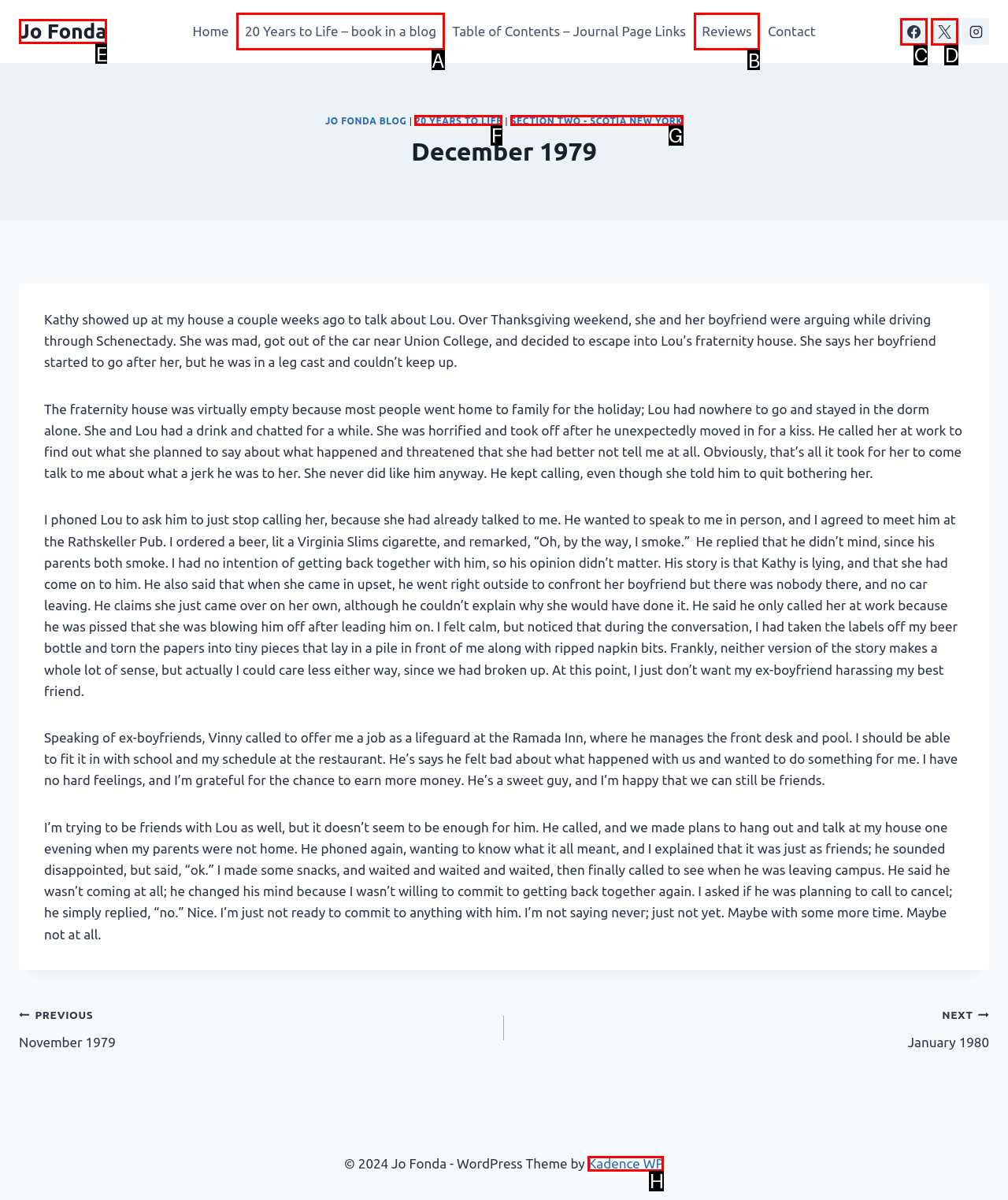Find the option that best fits the description: 20 Years to Life. Answer with the letter of the option.

F